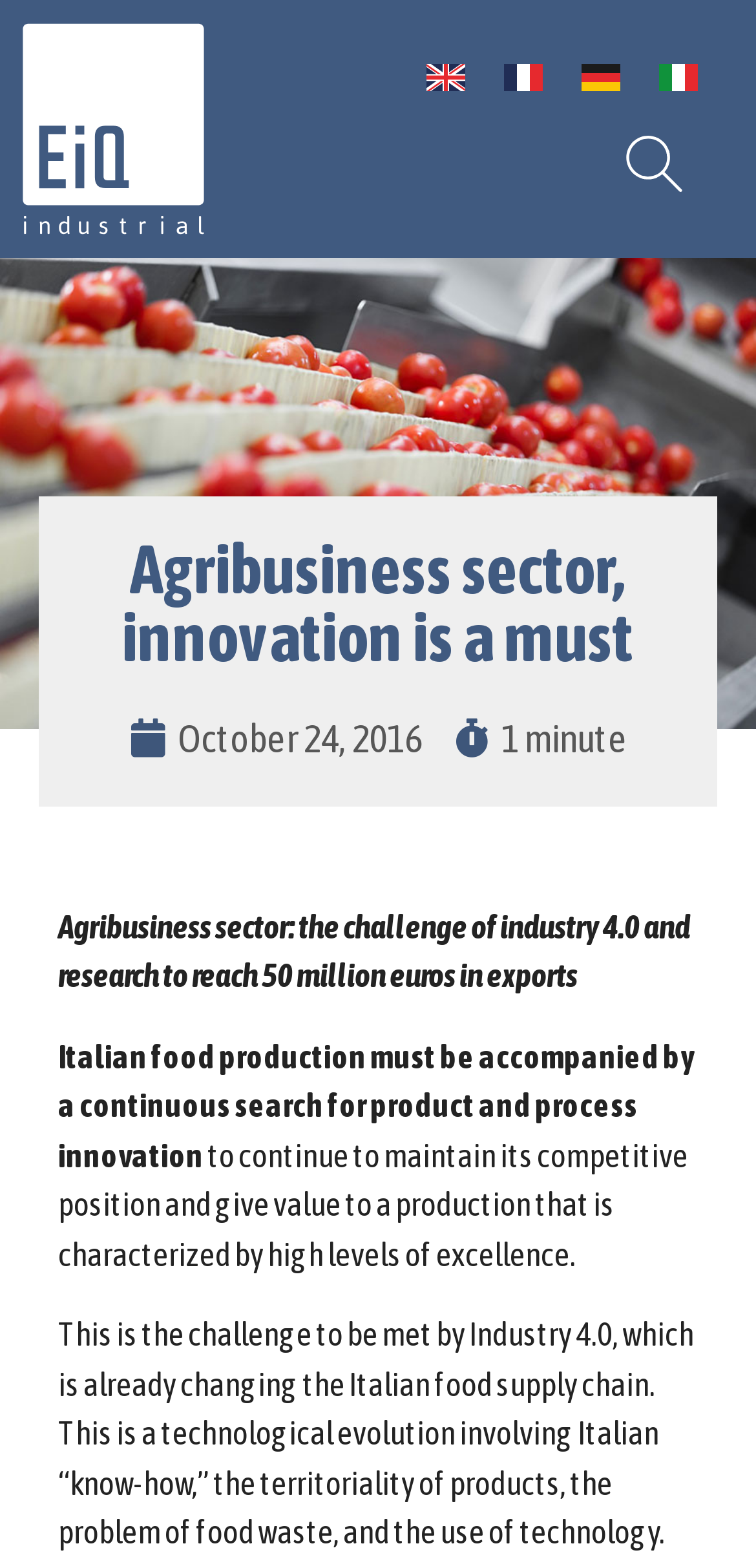What is the goal of the research mentioned in the article?
Based on the content of the image, thoroughly explain and answer the question.

According to the article, the research aims to reach 50 million euros in exports, which is mentioned in the title and the content of the article.